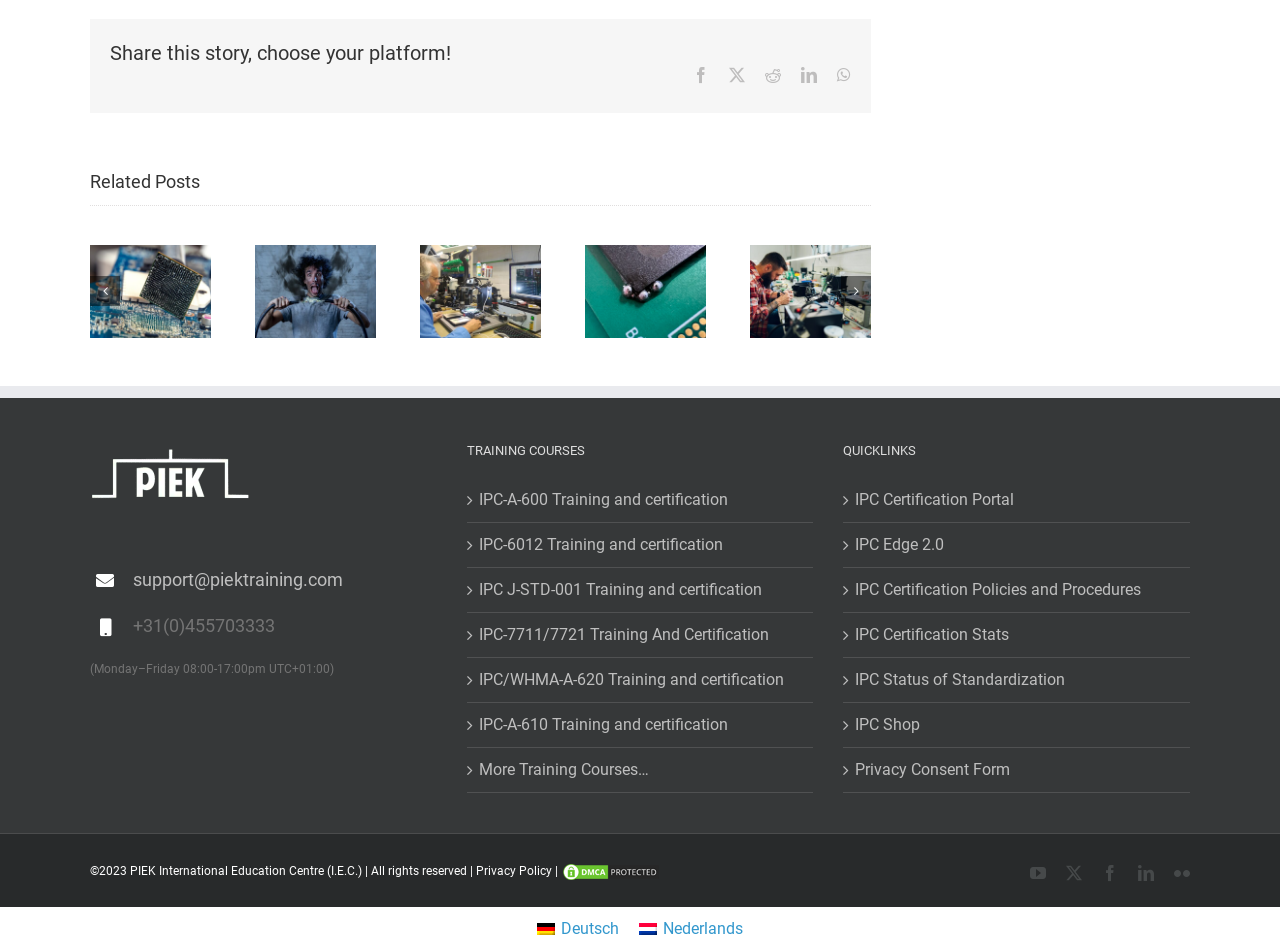Reply to the question with a brief word or phrase: What is the contact email address provided on the webpage?

support@piektraining.com